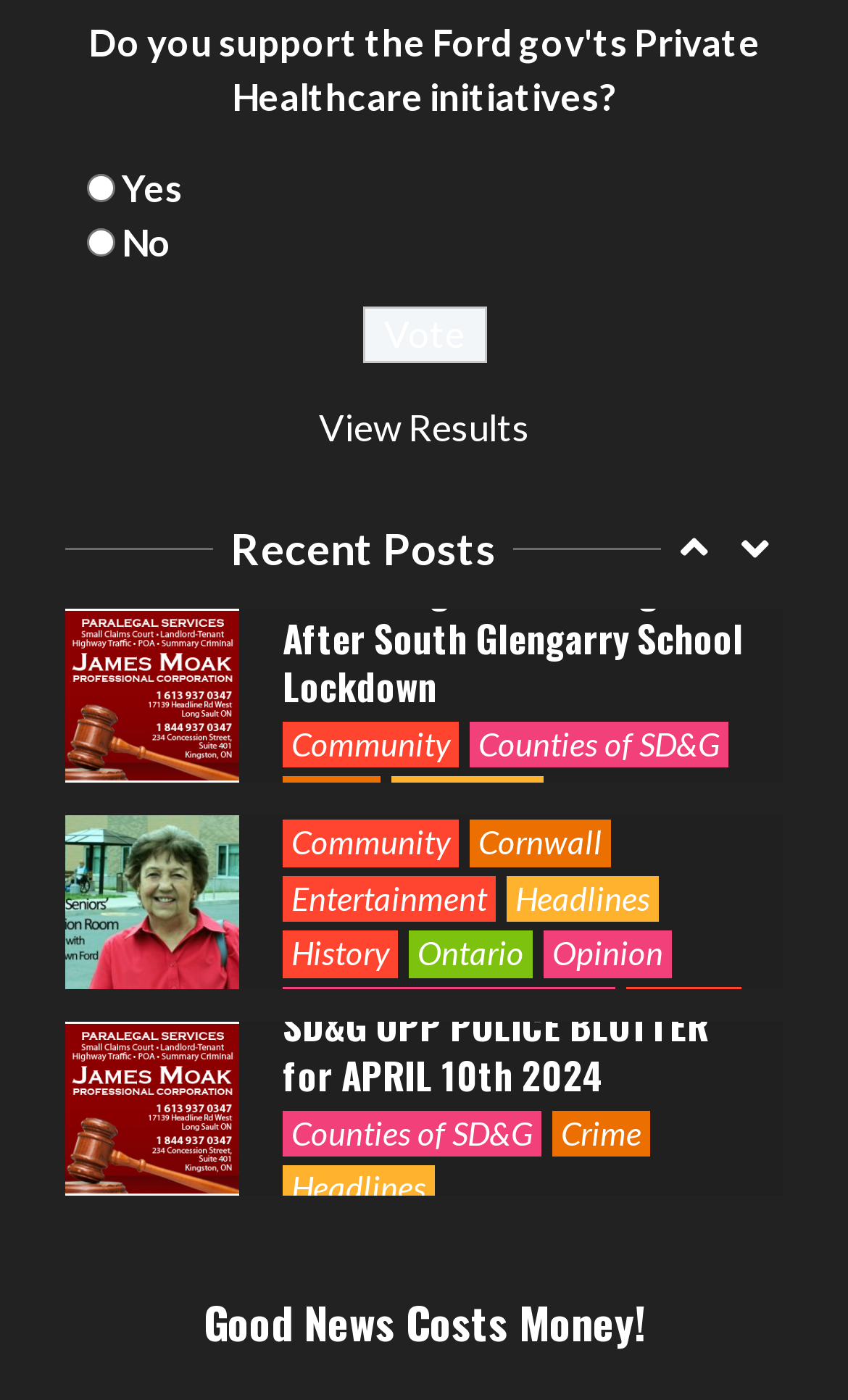Give a one-word or phrase response to the following question: What type of content is presented in the 'Recent Posts' section?

News articles